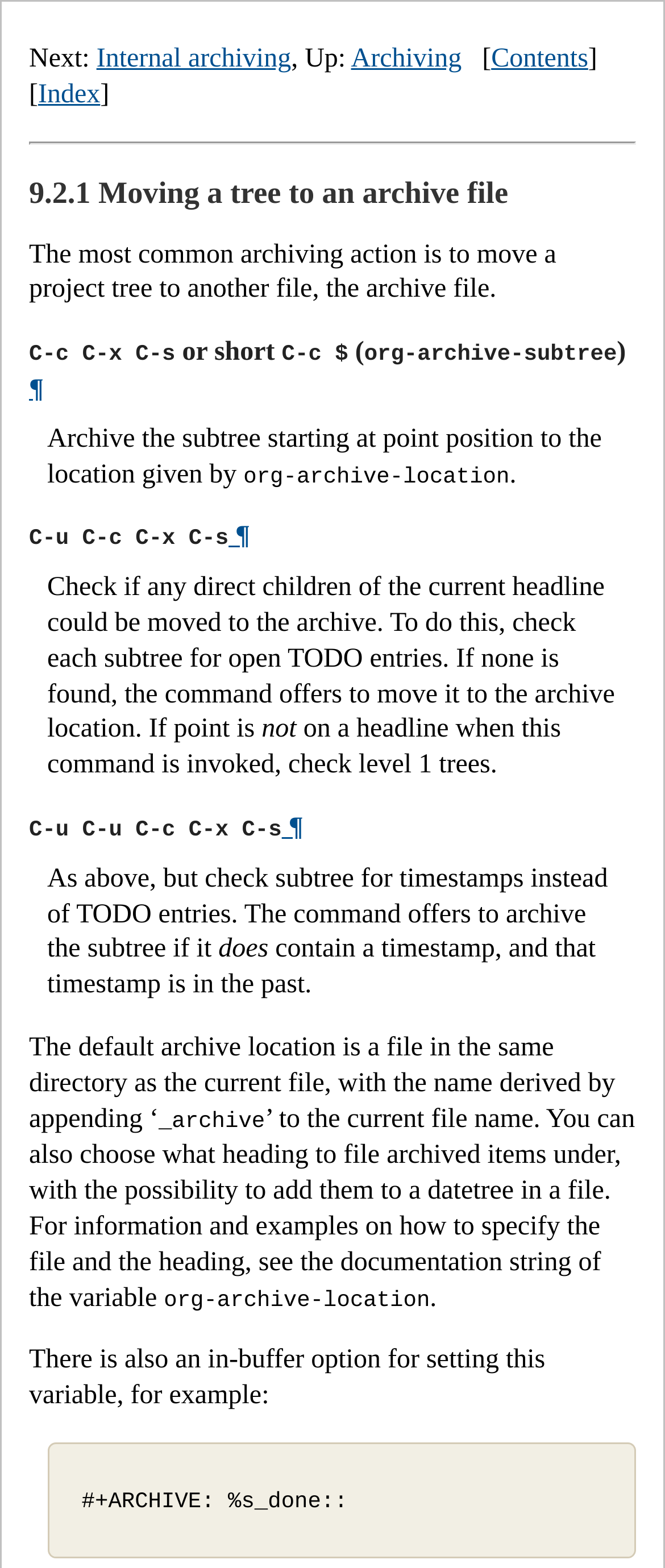What is the default archive location?
Refer to the image and respond with a one-word or short-phrase answer.

A file in the same directory